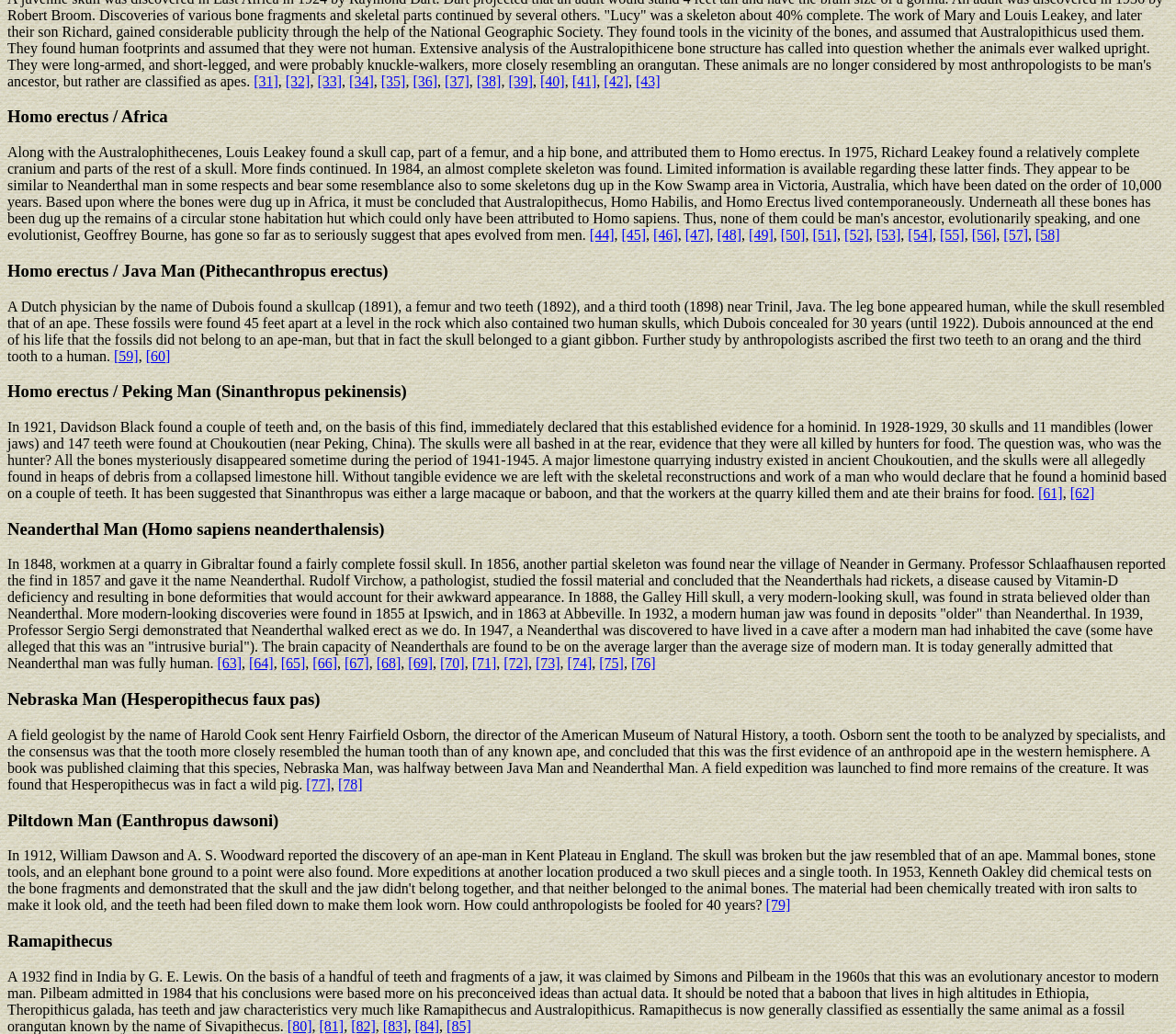Using the elements shown in the image, answer the question comprehensively: What was Hesperopithecus faux pas actually?

According to the webpage content, 'It was found that Hesperopithecus was in fact a wild pig.' This indicates that Hesperopithecus faux pas, also known as Nebraska Man, was actually a wild pig.